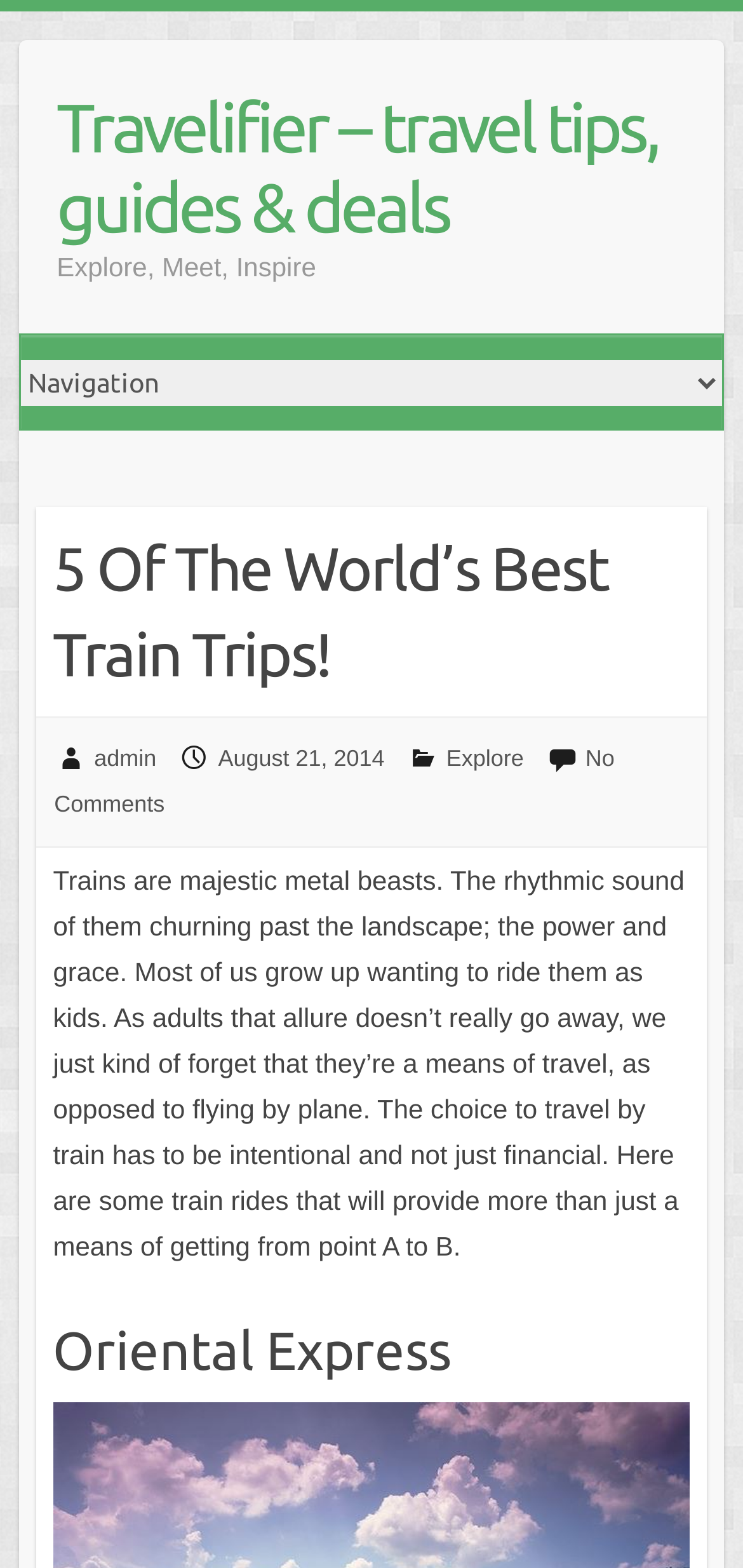How many links are there in the top-right corner?
Using the image as a reference, give a one-word or short phrase answer.

4